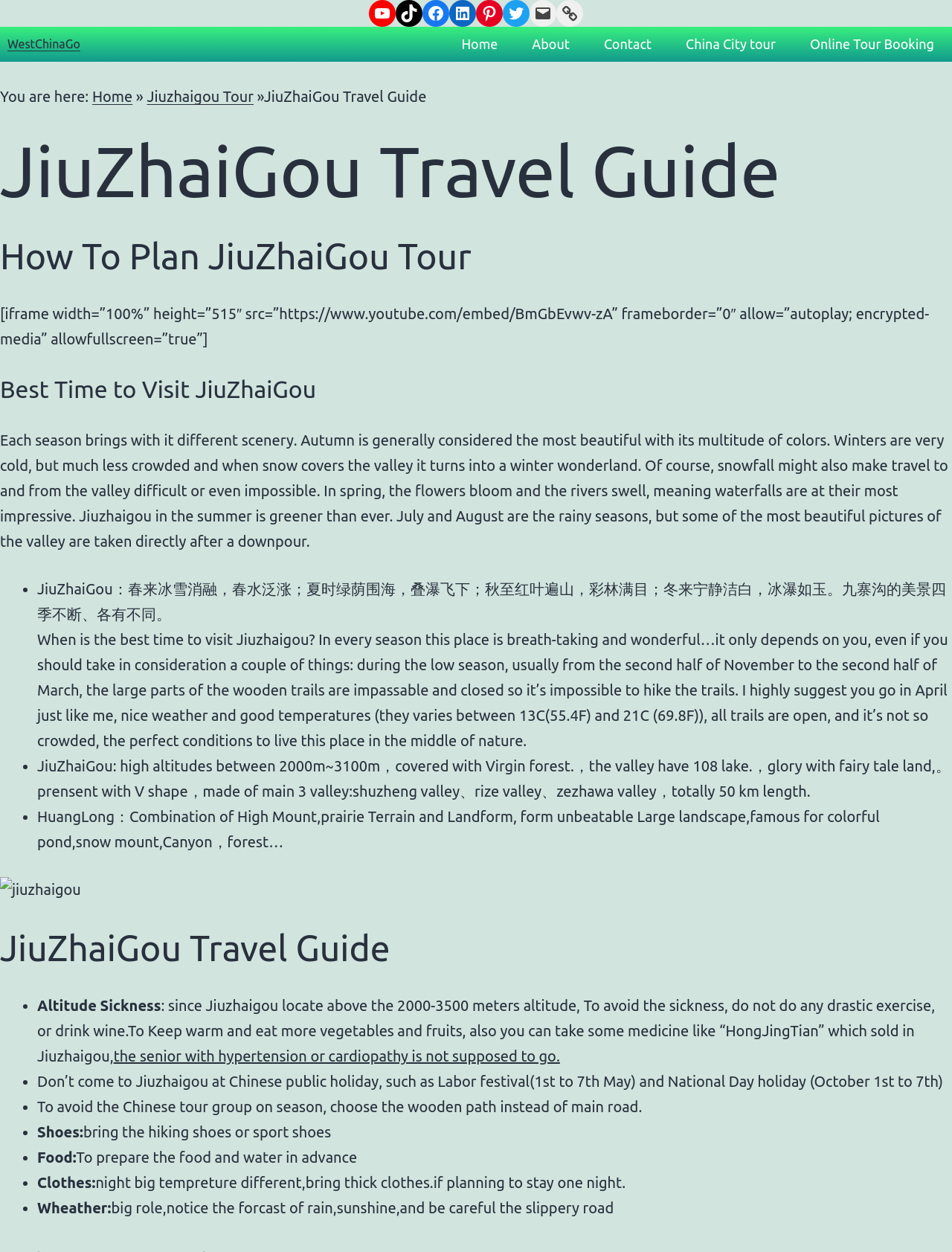From the element description: "aria-label="TikTok: https://www.tiktok.com/@westchinago1"", extract the bounding box coordinates of the UI element. The coordinates should be expressed as four float numbers between 0 and 1, in the order [left, top, right, bottom].

[0.416, 0.0, 0.444, 0.021]